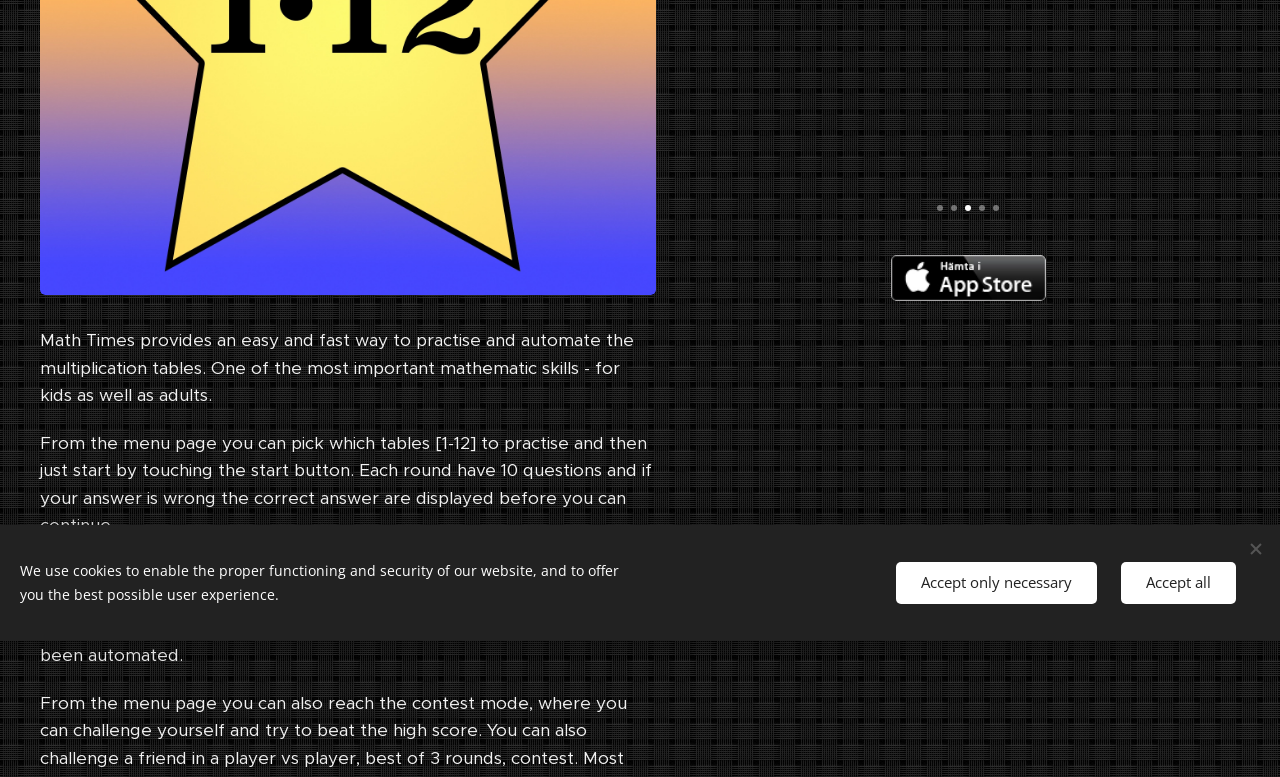Extract the bounding box coordinates of the UI element described by: "Accept only necessary". The coordinates should include four float numbers ranging from 0 to 1, e.g., [left, top, right, bottom].

[0.7, 0.722, 0.857, 0.776]